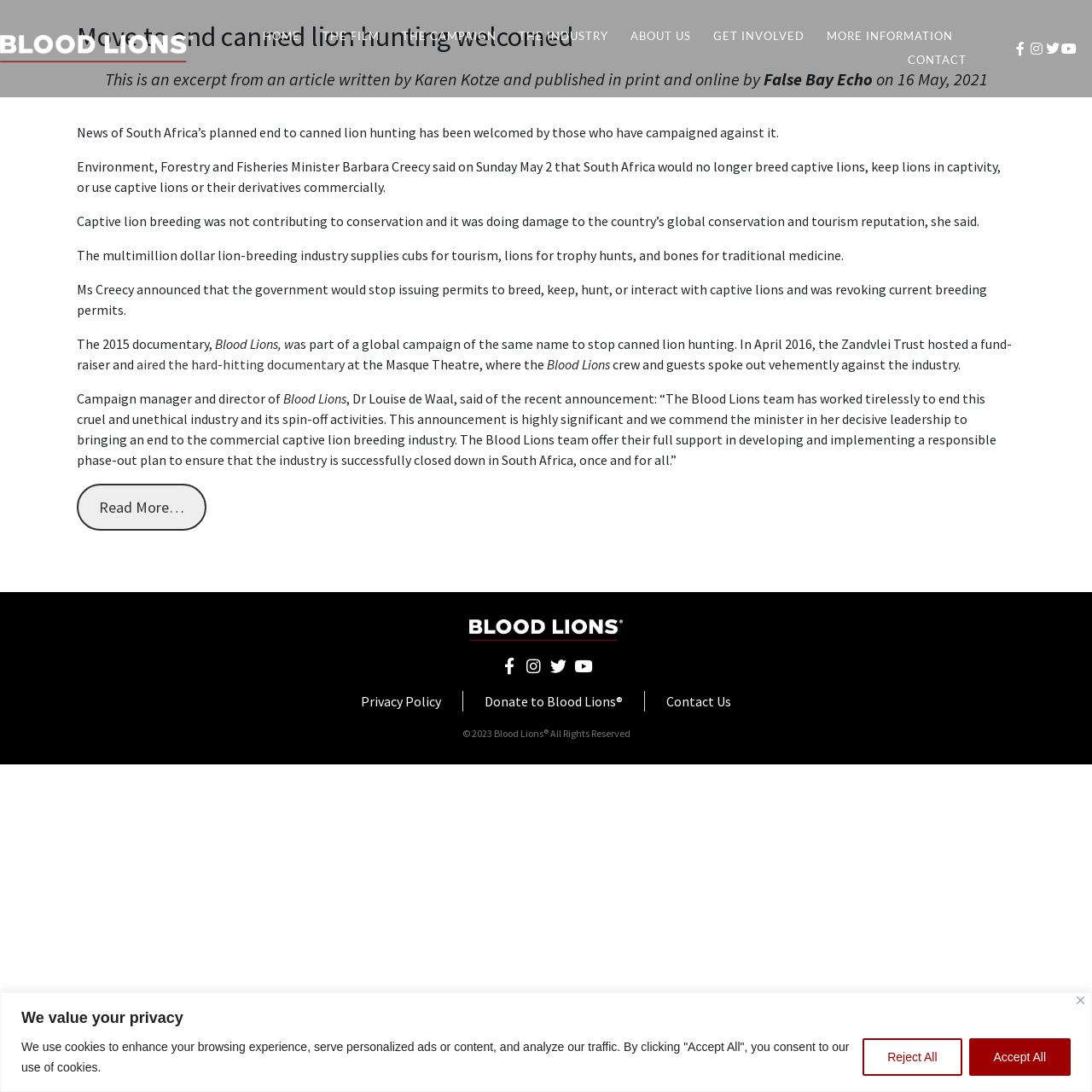What is the name of the trust that hosted a fundraiser for the 'Blood Lions' campaign?
Look at the screenshot and provide an in-depth answer.

According to the article, the Zandvlei Trust hosted a fundraiser and aired the hard-hitting documentary 'Blood Lions' at the Masque Theatre, where the 'Blood Lions' crew and guests spoke out vehemently against the industry.